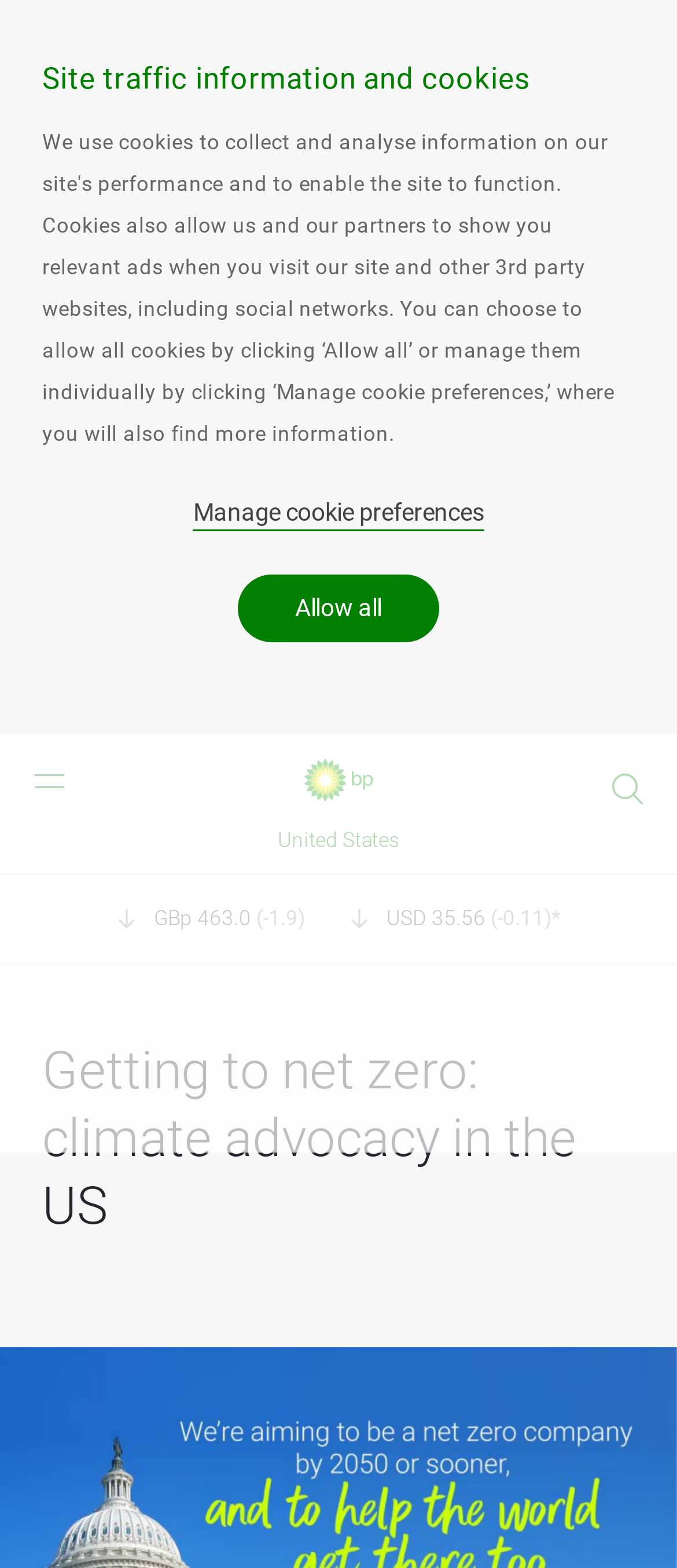Calculate the bounding box coordinates for the UI element based on the following description: "United States". Ensure the coordinates are four float numbers between 0 and 1, i.e., [left, top, right, bottom].

[0.0, 0.529, 1.0, 0.542]